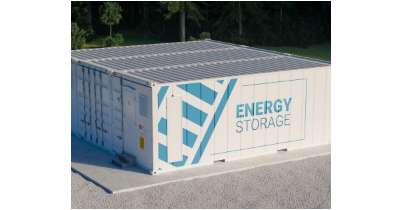What type of surface is the container placed on?
From the details in the image, answer the question comprehensively.

The setting portrays a gravel surface complemented by greenery in the background, emphasizing its adaptability to diverse environments.